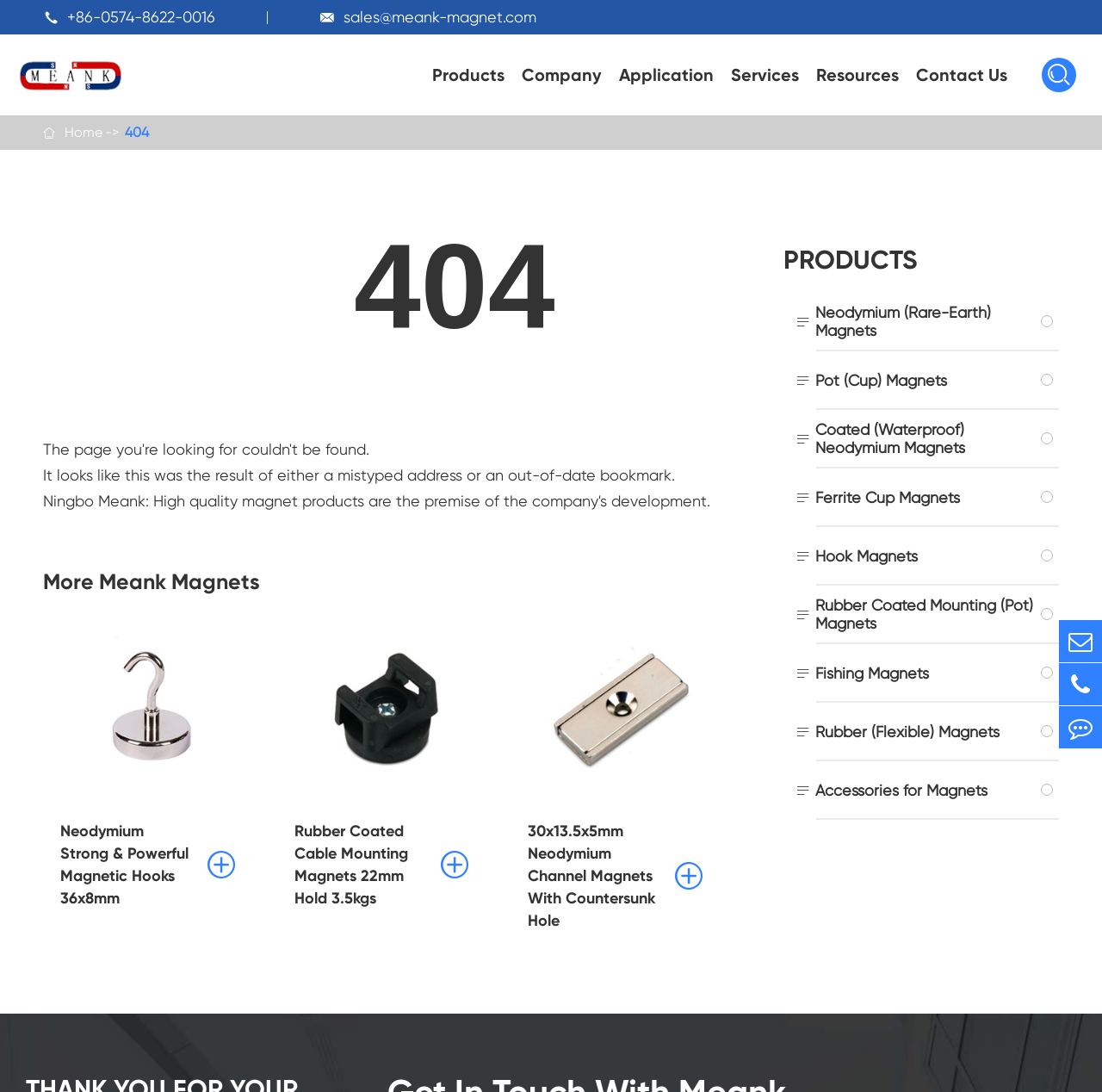Determine the bounding box coordinates of the area to click in order to meet this instruction: "Click the 'Feedback' link".

[0.961, 0.647, 1.0, 0.686]